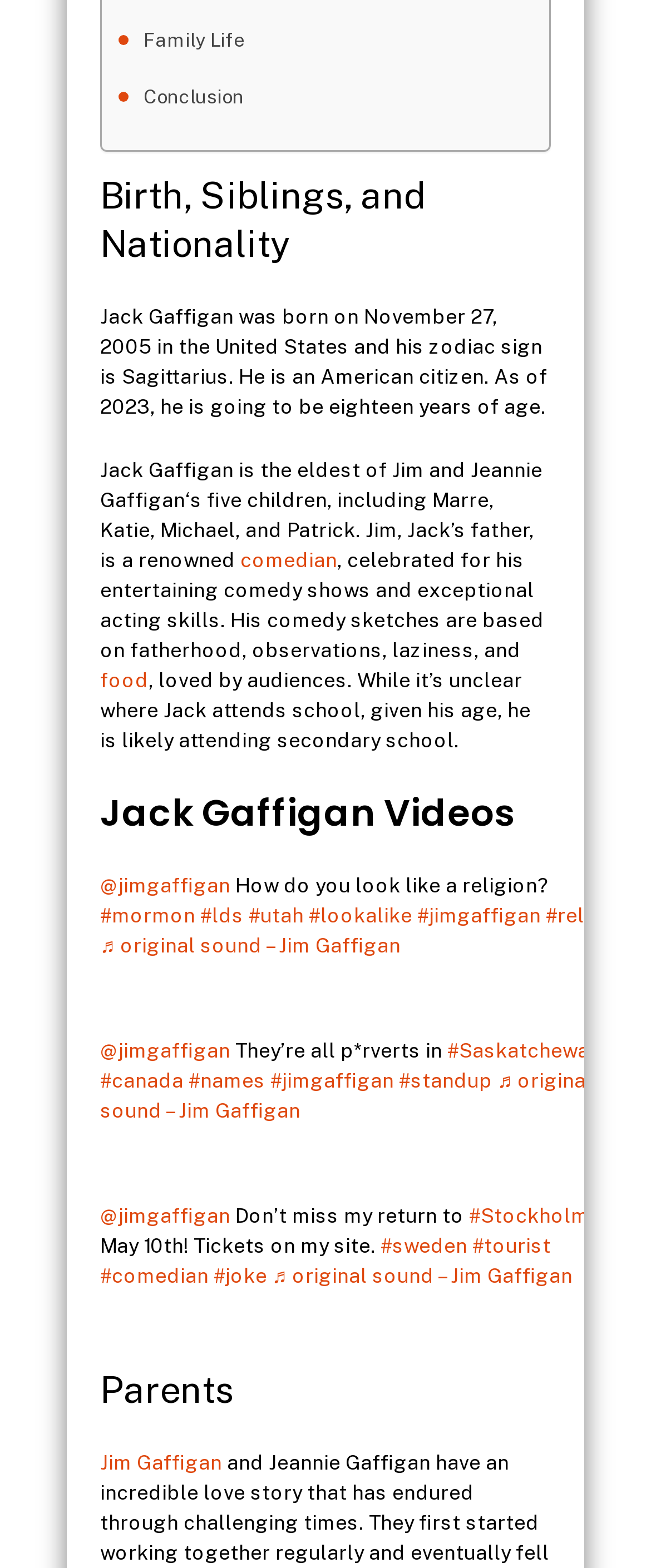Locate the bounding box coordinates of the element to click to perform the following action: 'Click on the 'Family Life' link'. The coordinates should be given as four float values between 0 and 1, in the form of [left, top, right, bottom].

[0.221, 0.012, 0.385, 0.038]